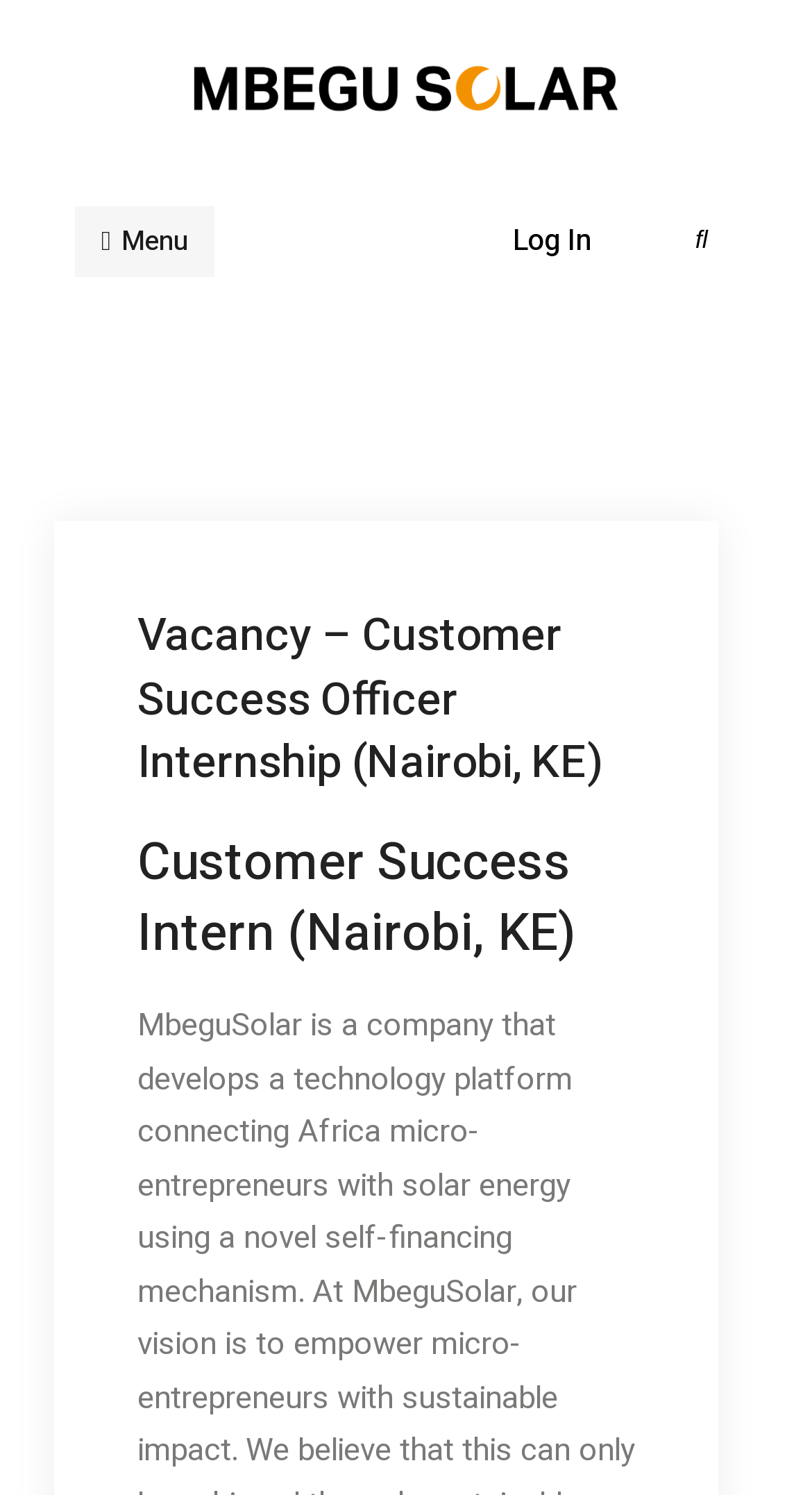Answer the question using only one word or a concise phrase: What is the job title of the internship?

Customer Success Intern